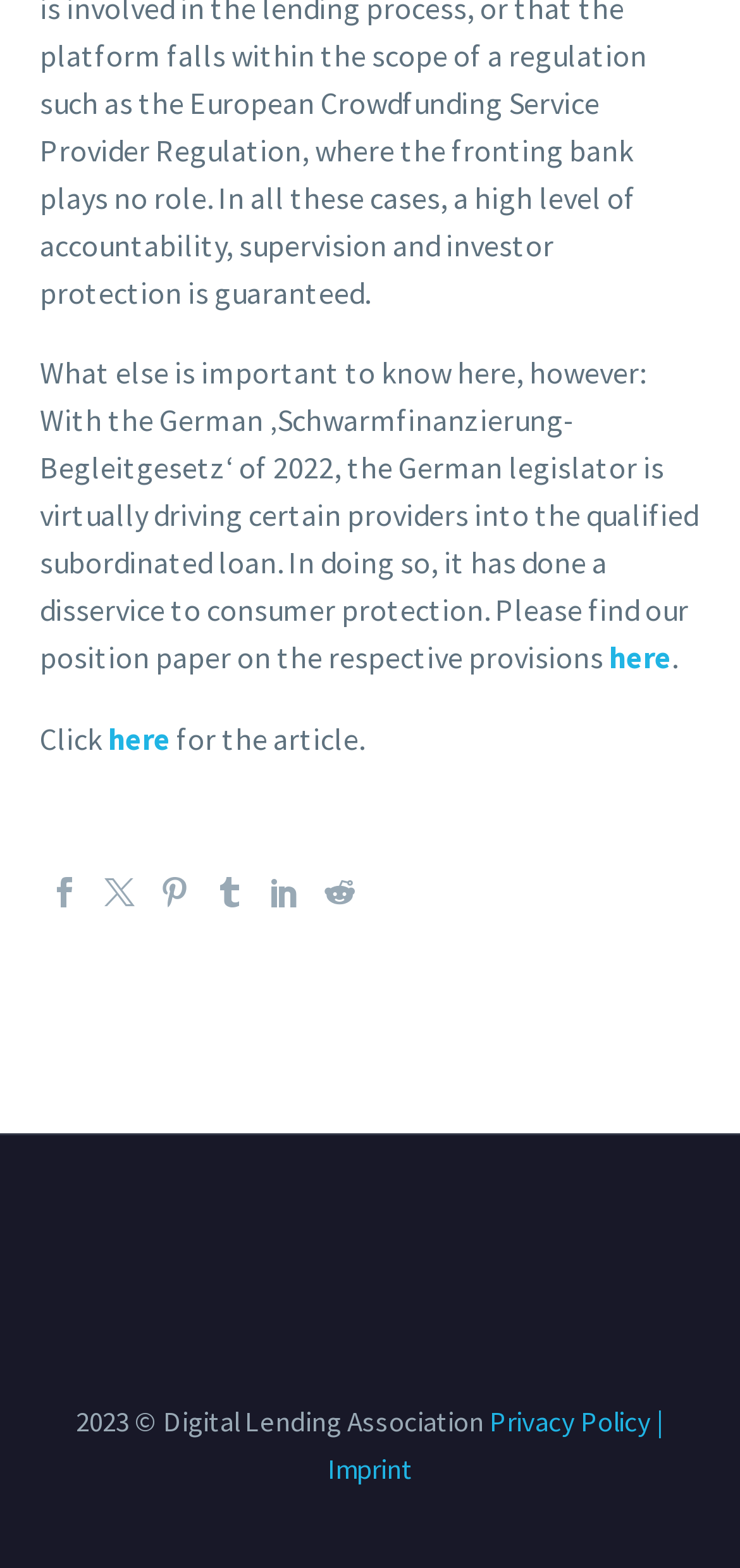Locate the bounding box coordinates of the clickable region necessary to complete the following instruction: "Go to the imprint page". Provide the coordinates in the format of four float numbers between 0 and 1, i.e., [left, top, right, bottom].

[0.442, 0.925, 0.558, 0.948]